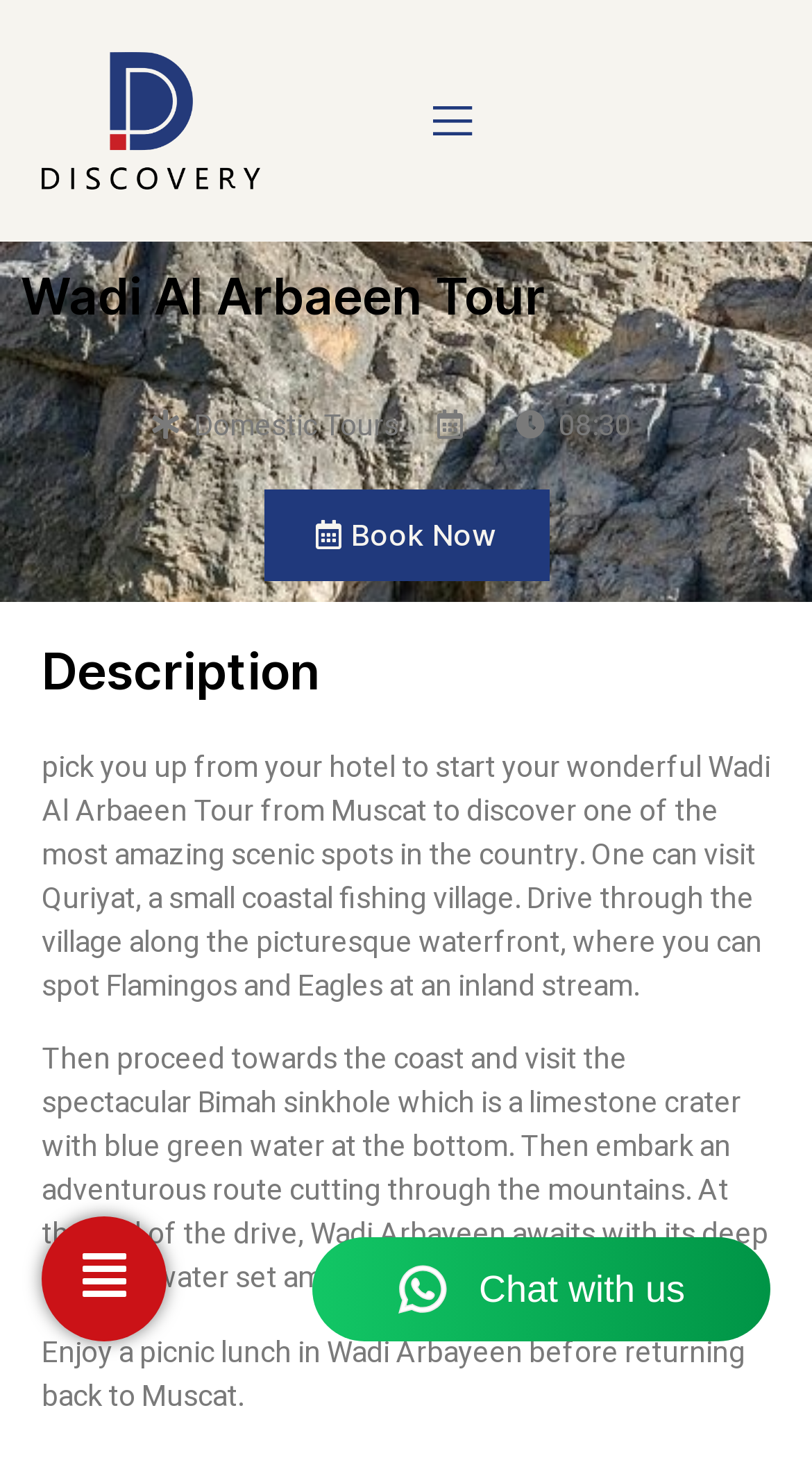What information is required to book the tour? Observe the screenshot and provide a one-word or short phrase answer.

Personal and travel details